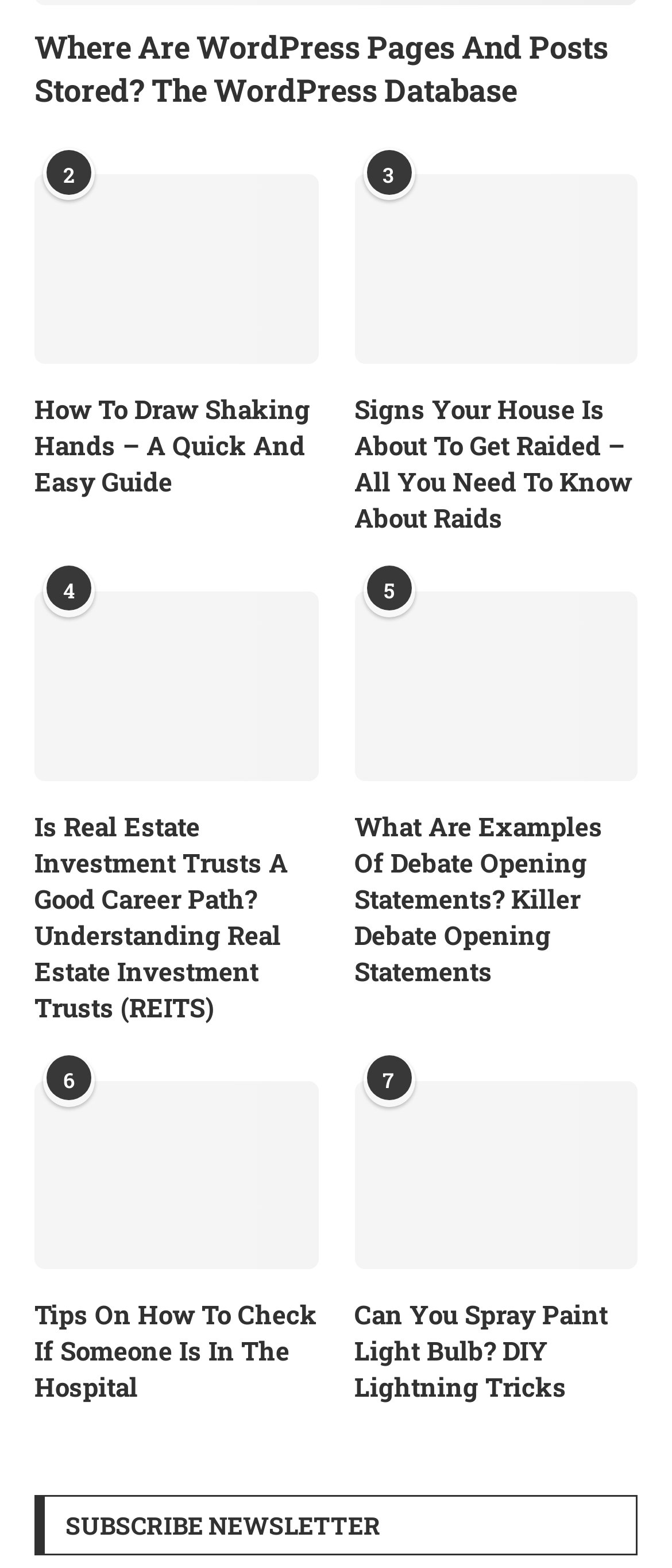What is the position of the 'Tips On How To Check If Someone Is In The Hospital' article?
Give a detailed response to the question by analyzing the screenshot.

I counted the number of article titles on the webpage and found that 'Tips On How To Check If Someone Is In The Hospital' is the 6th article title from the top.